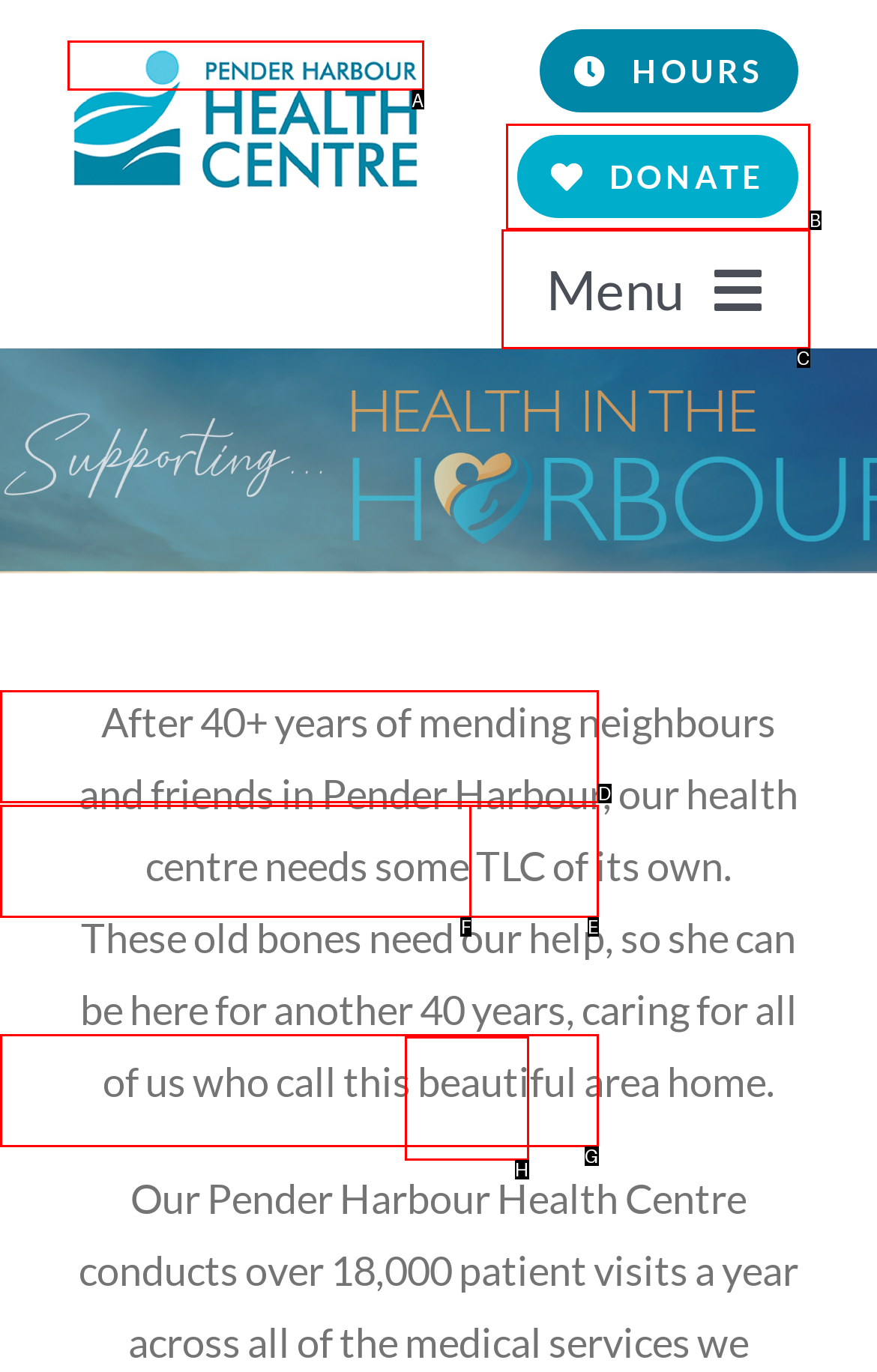Choose the letter of the element that should be clicked to complete the task: Click the Pender Harbour Health Centre Logo
Answer with the letter from the possible choices.

A